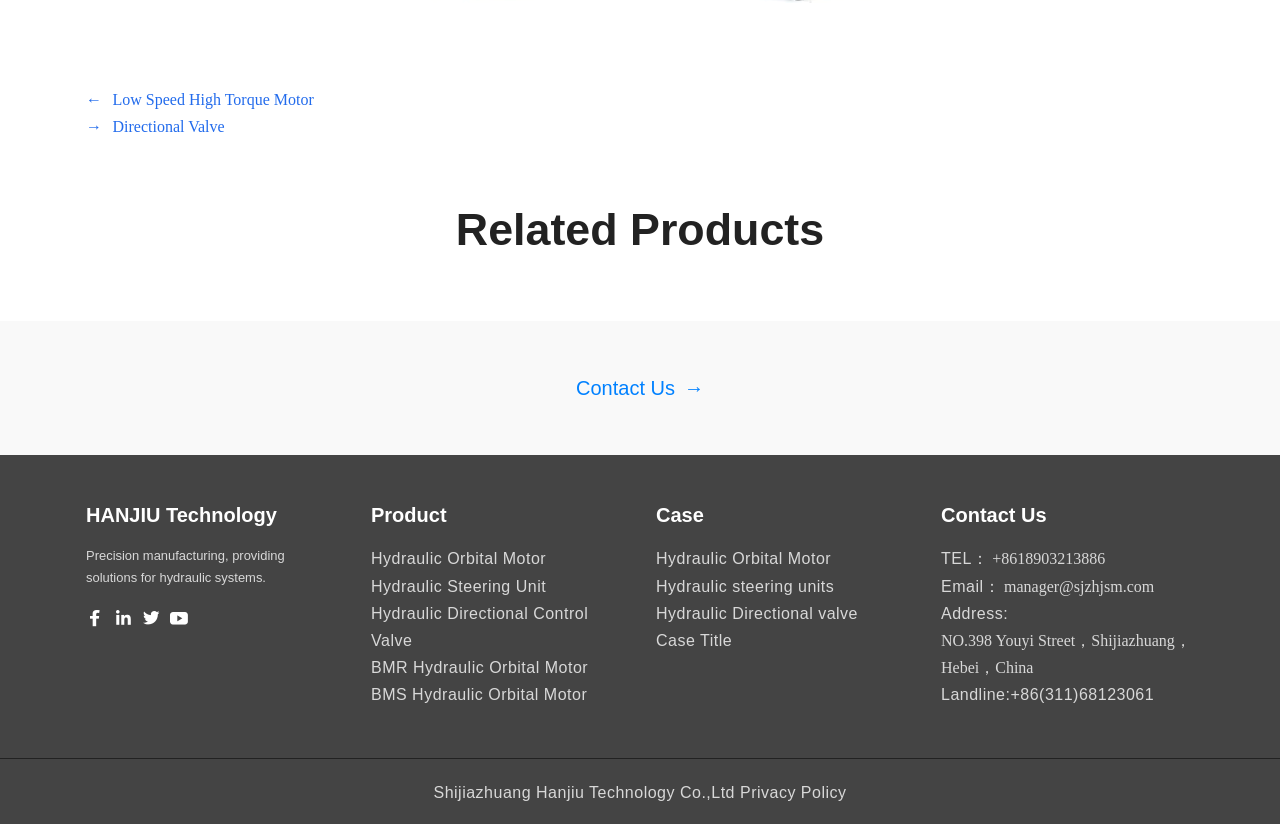Please find the bounding box coordinates of the element that you should click to achieve the following instruction: "Click on Low Speed High Torque Motor". The coordinates should be presented as four float numbers between 0 and 1: [left, top, right, bottom].

[0.088, 0.105, 0.245, 0.138]